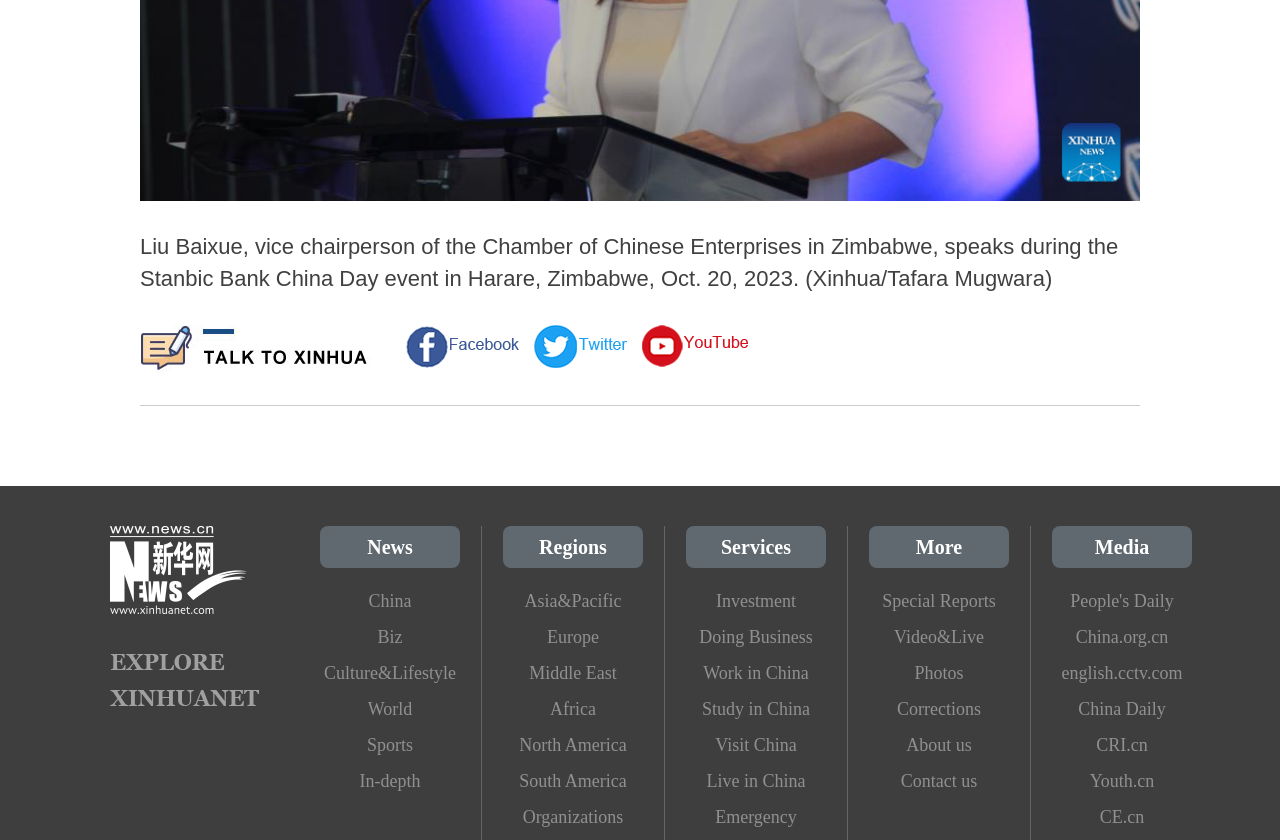What services are provided by this website? Refer to the image and provide a one-word or short phrase answer.

Investment, Doing Business, Work in China, Study in China, Visit China, Live in China, Emergency